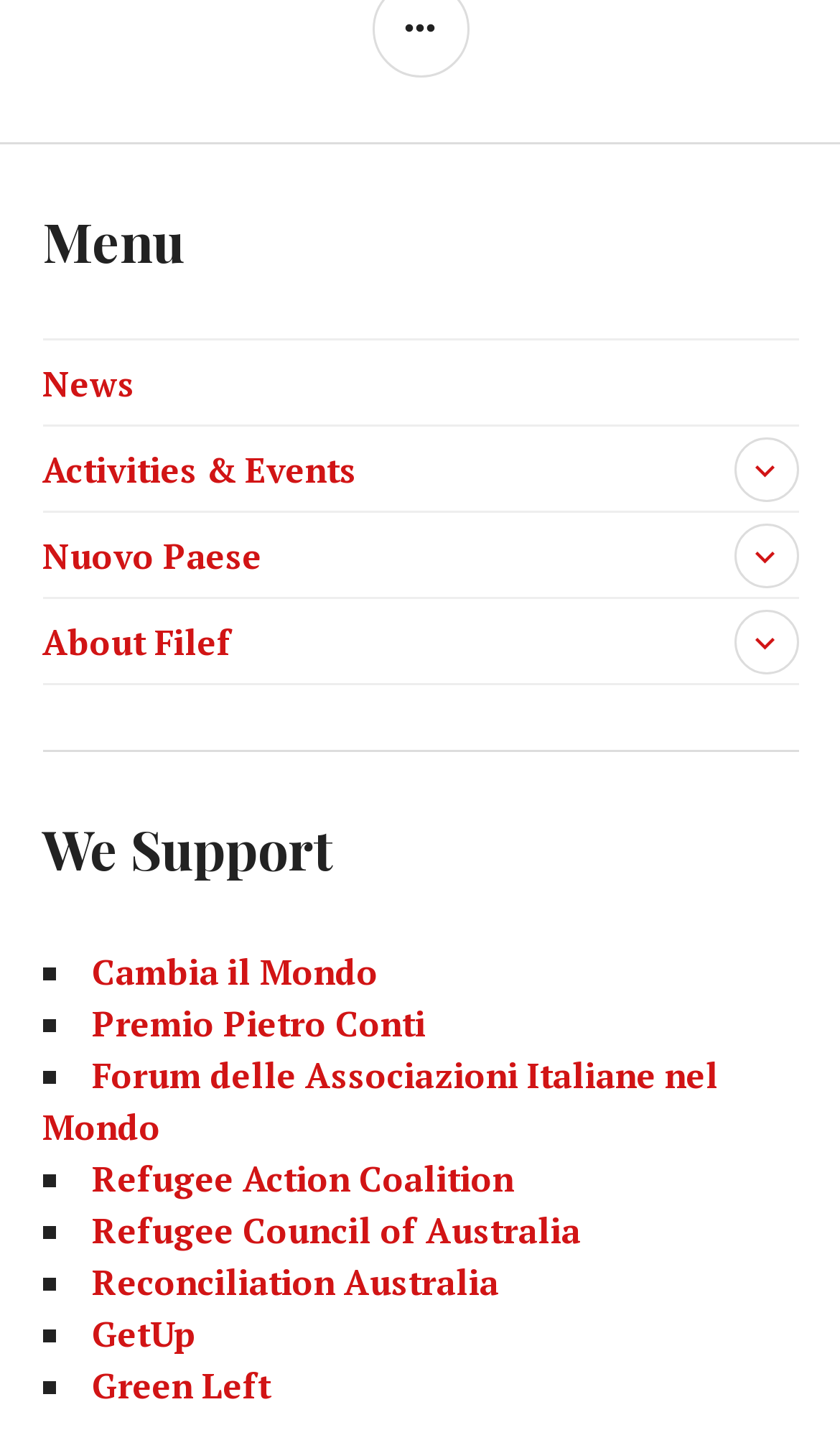Pinpoint the bounding box coordinates for the area that should be clicked to perform the following instruction: "Go to About Filef".

[0.05, 0.423, 0.95, 0.459]